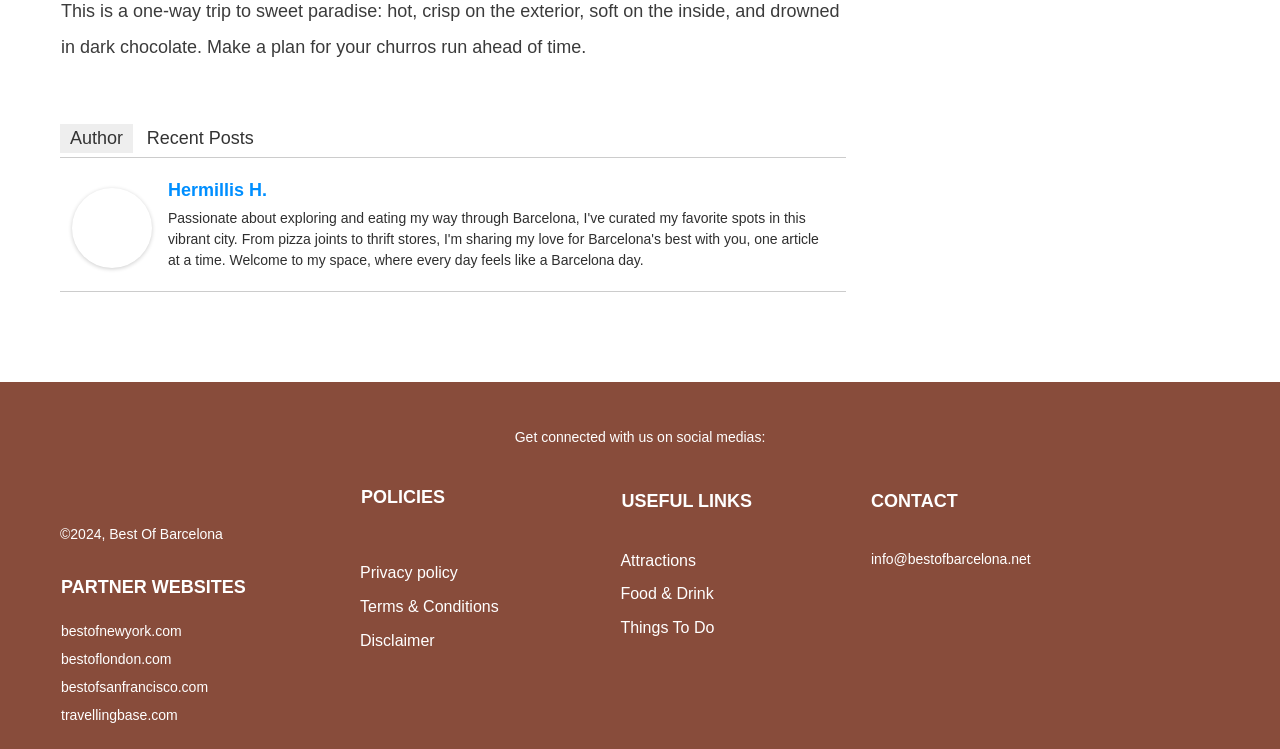Please locate the bounding box coordinates of the element that should be clicked to complete the given instruction: "Follow Travelling Base on social media".

[0.402, 0.572, 0.598, 0.594]